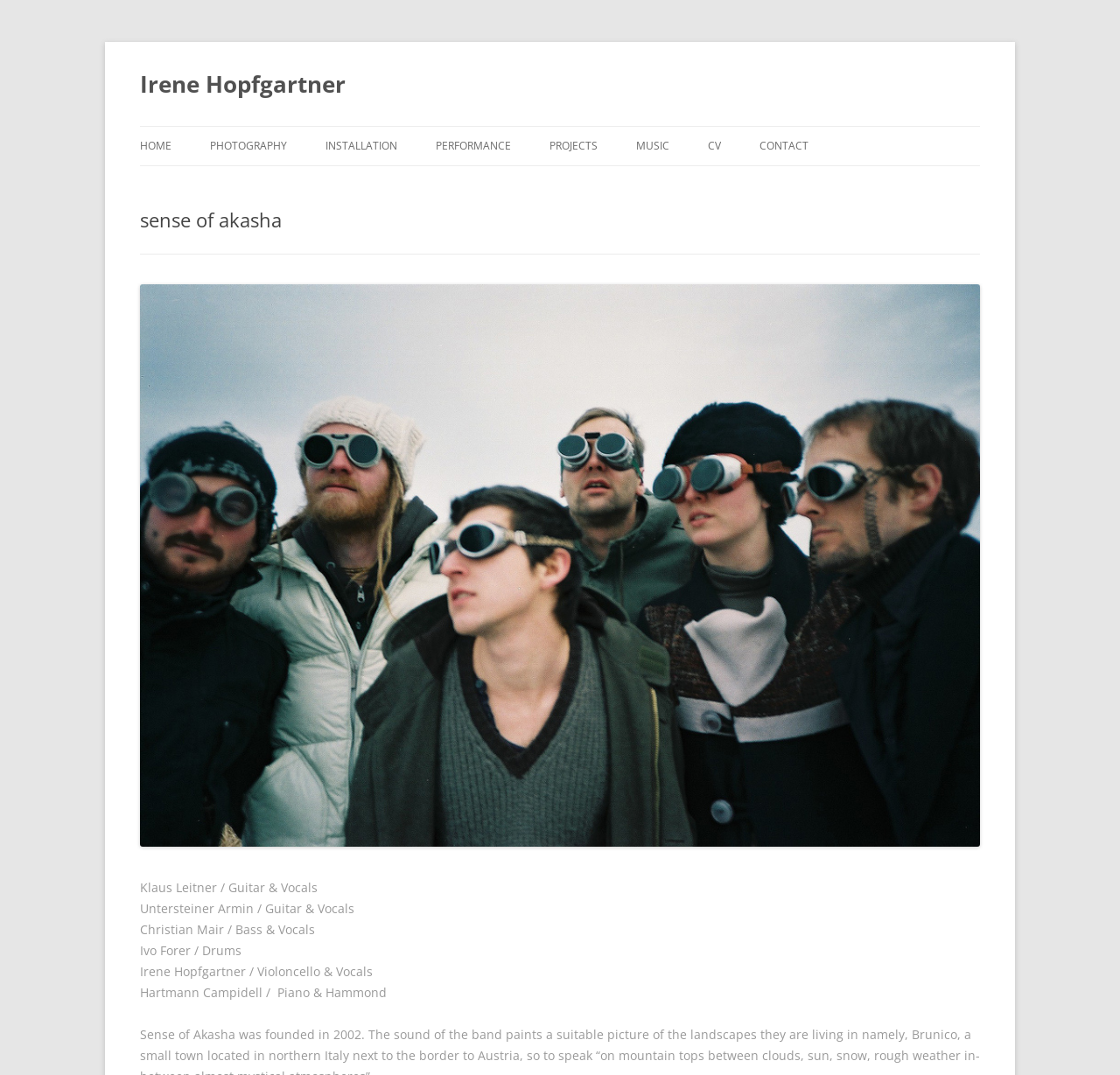Please locate the bounding box coordinates for the element that should be clicked to achieve the following instruction: "explore projects". Ensure the coordinates are given as four float numbers between 0 and 1, i.e., [left, top, right, bottom].

[0.491, 0.118, 0.534, 0.154]